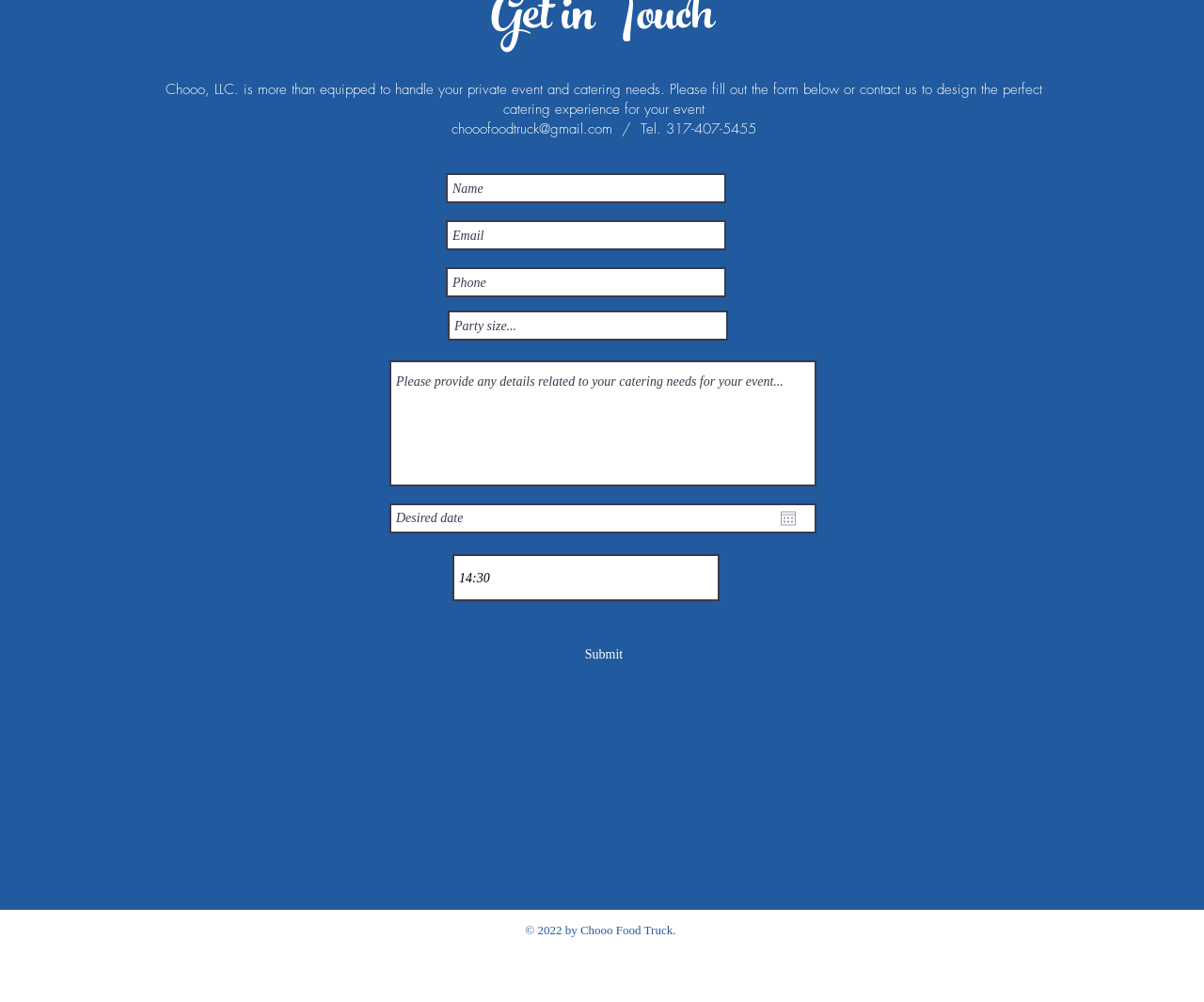Bounding box coordinates are specified in the format (top-left x, top-left y, bottom-right x, bottom-right y). All values are floating point numbers bounded between 0 and 1. Please provide the bounding box coordinate of the region this sentence describes: Submit

[0.349, 0.637, 0.654, 0.669]